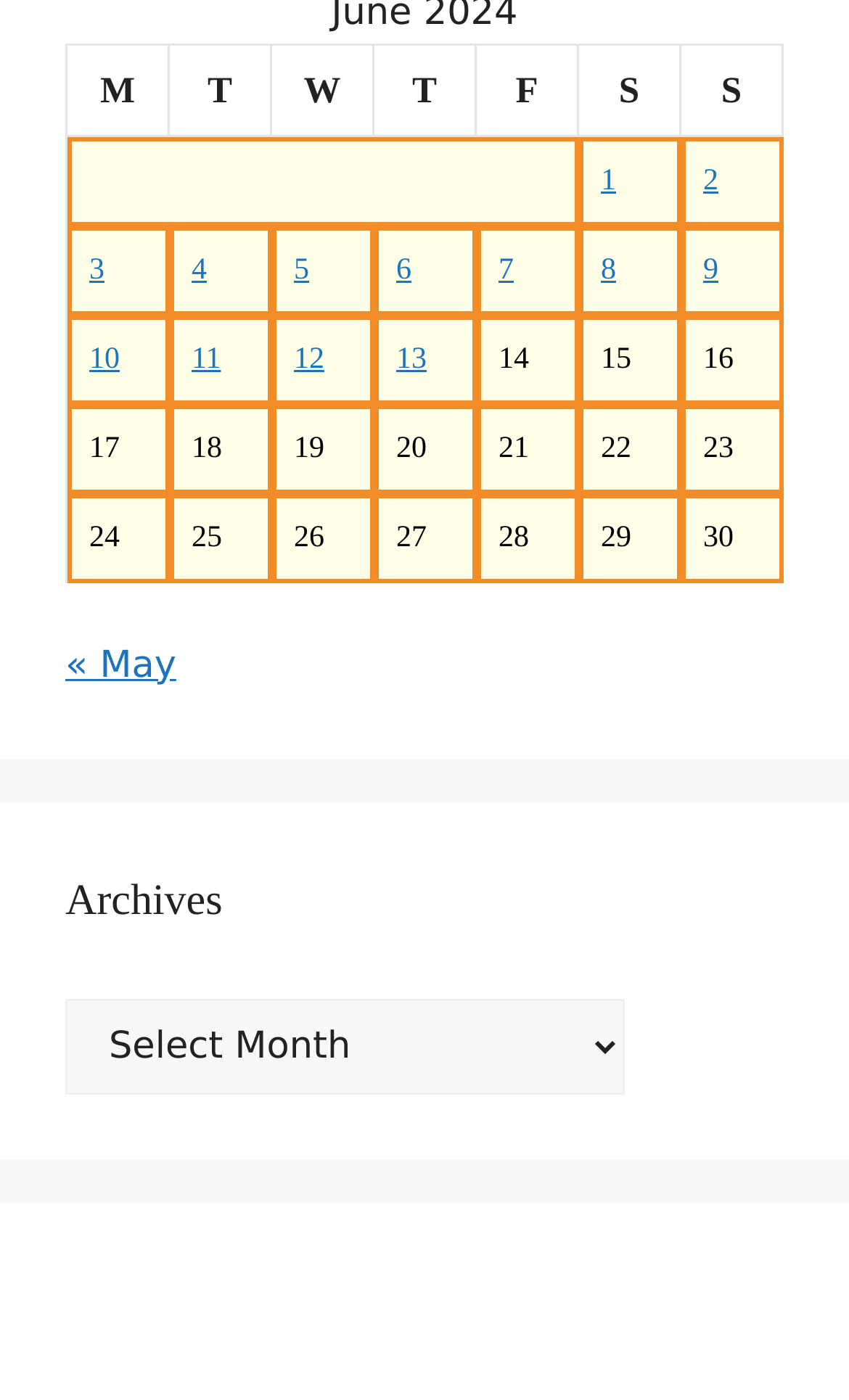Please find the bounding box coordinates of the clickable region needed to complete the following instruction: "Select the 'Archives' combobox". The bounding box coordinates must consist of four float numbers between 0 and 1, i.e., [left, top, right, bottom].

[0.077, 0.714, 0.736, 0.782]